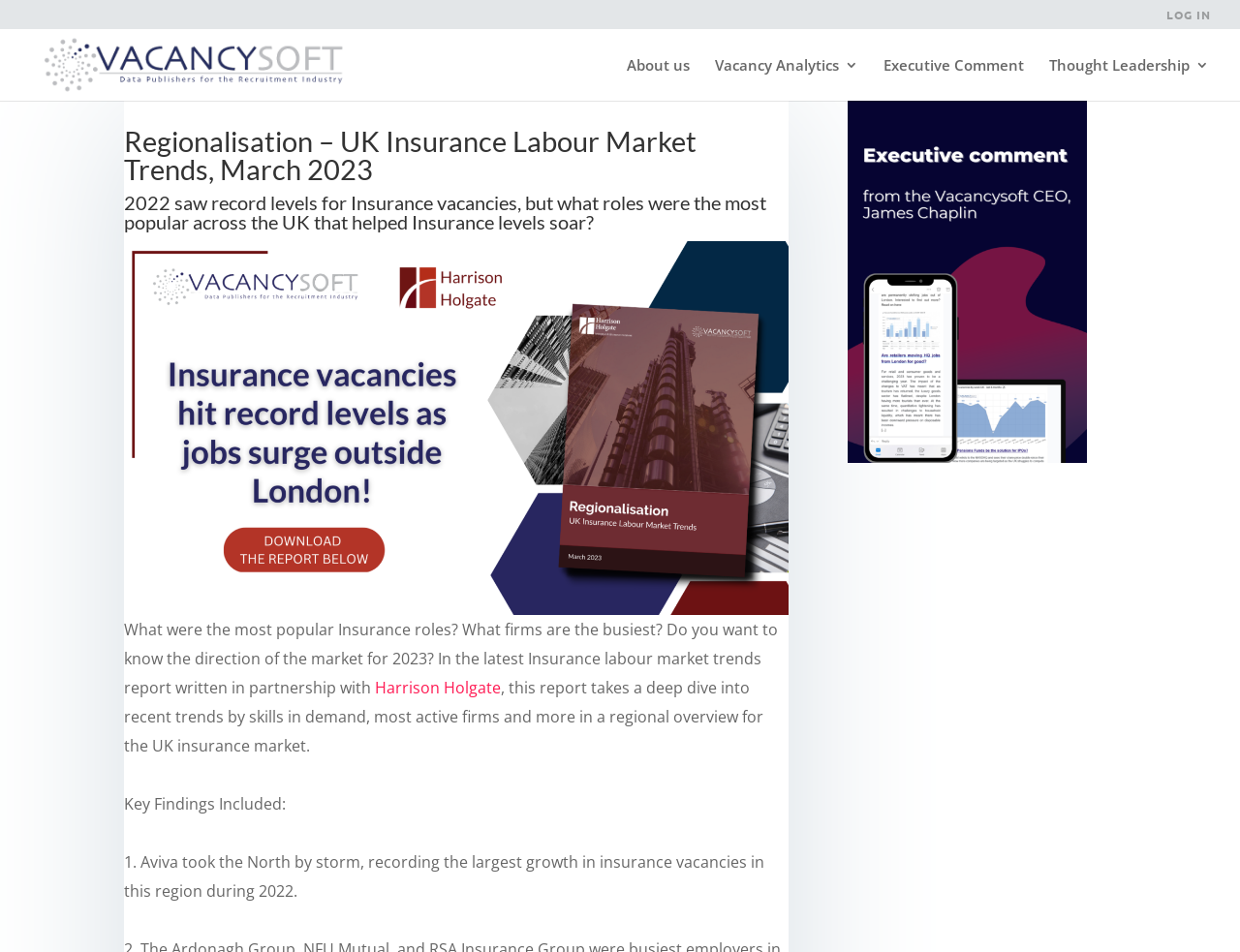Answer in one word or a short phrase: 
Which company is mentioned as recording the largest growth in insurance vacancies in the North region?

Aviva